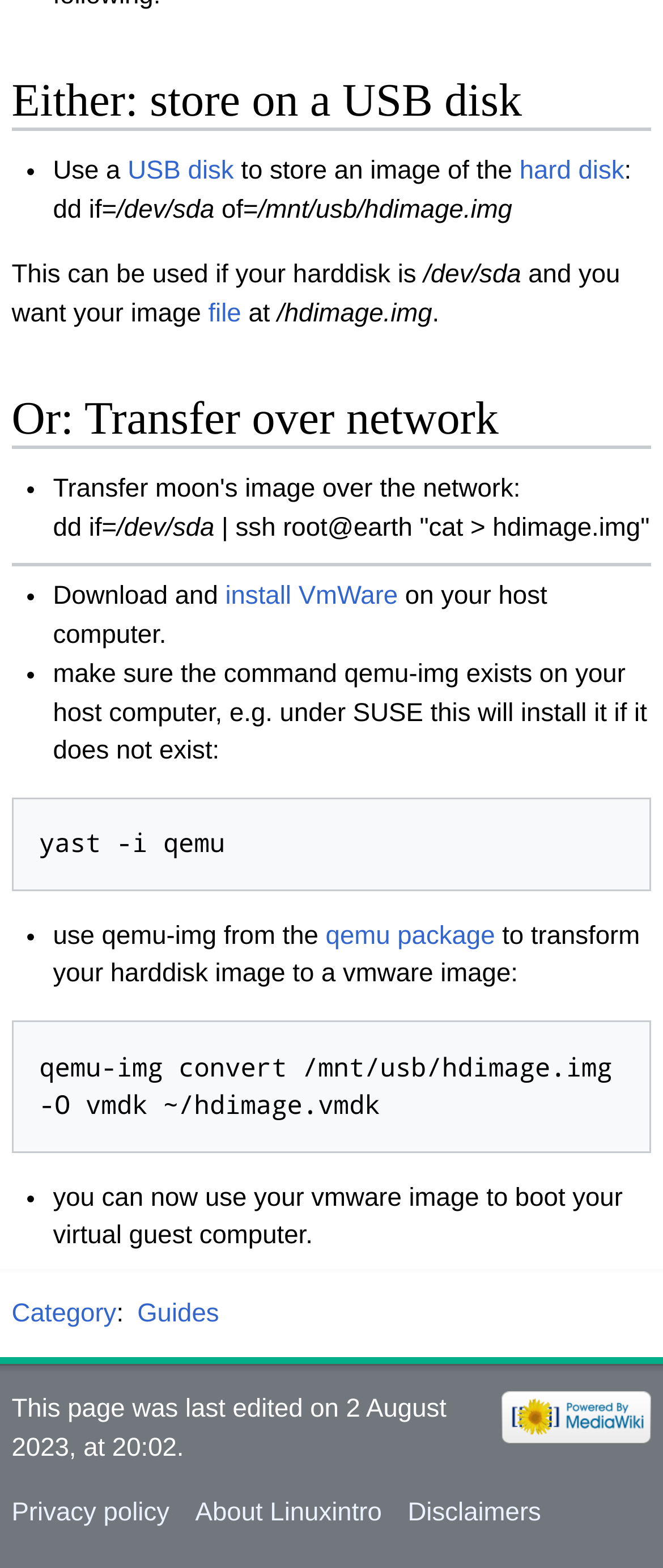Determine the bounding box coordinates of the clickable element to complete this instruction: "Click on 'USB'". Provide the coordinates in the format of four float numbers between 0 and 1, [left, top, right, bottom].

[0.192, 0.1, 0.273, 0.119]